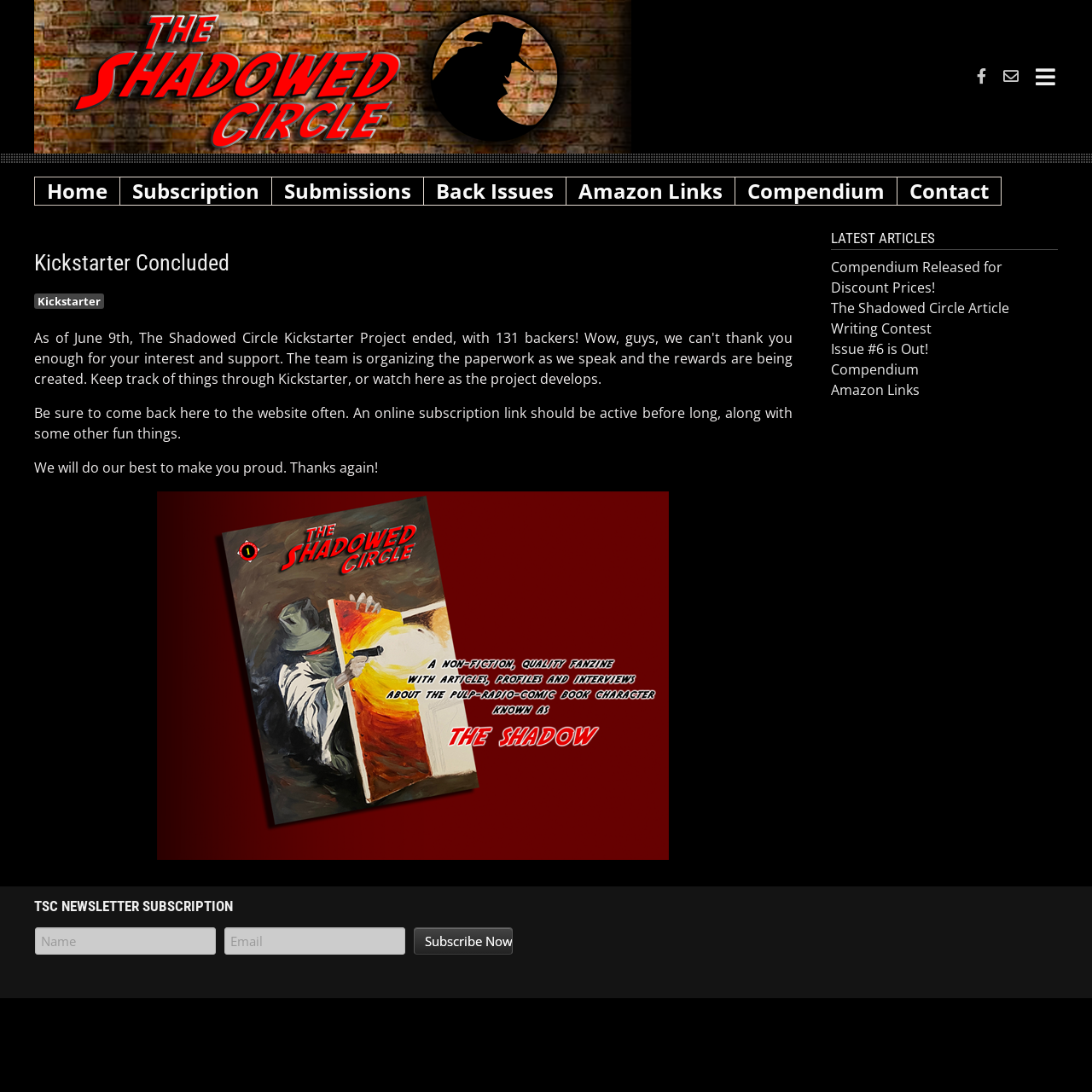Use the details in the image to answer the question thoroughly: 
What is the theme of the image on the webpage?

The theme of the image on the webpage can be determined by looking at the image description 'Article Mod TSC splash image English Facebook', which suggests that the image is related to Article Mod TSC.